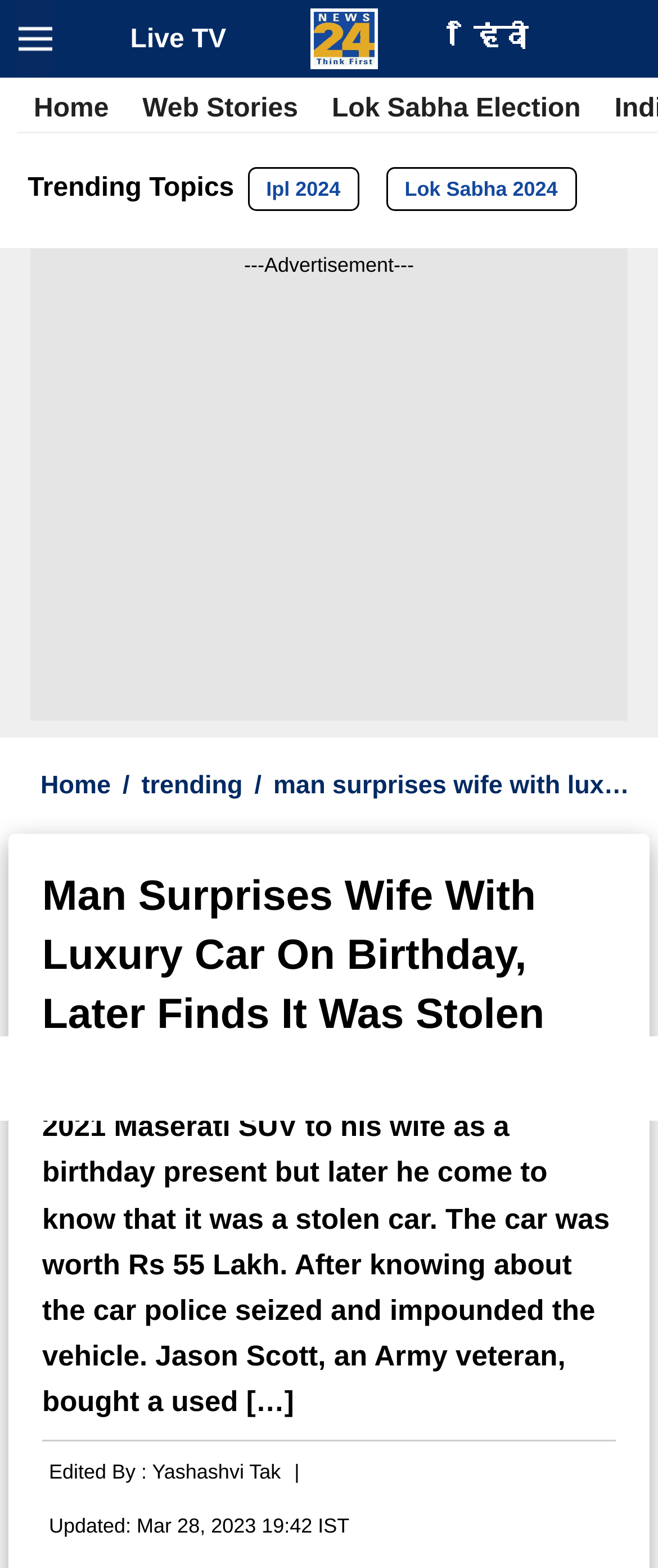Please locate the bounding box coordinates of the element that should be clicked to achieve the given instruction: "View Live TV".

[0.198, 0.016, 0.344, 0.034]